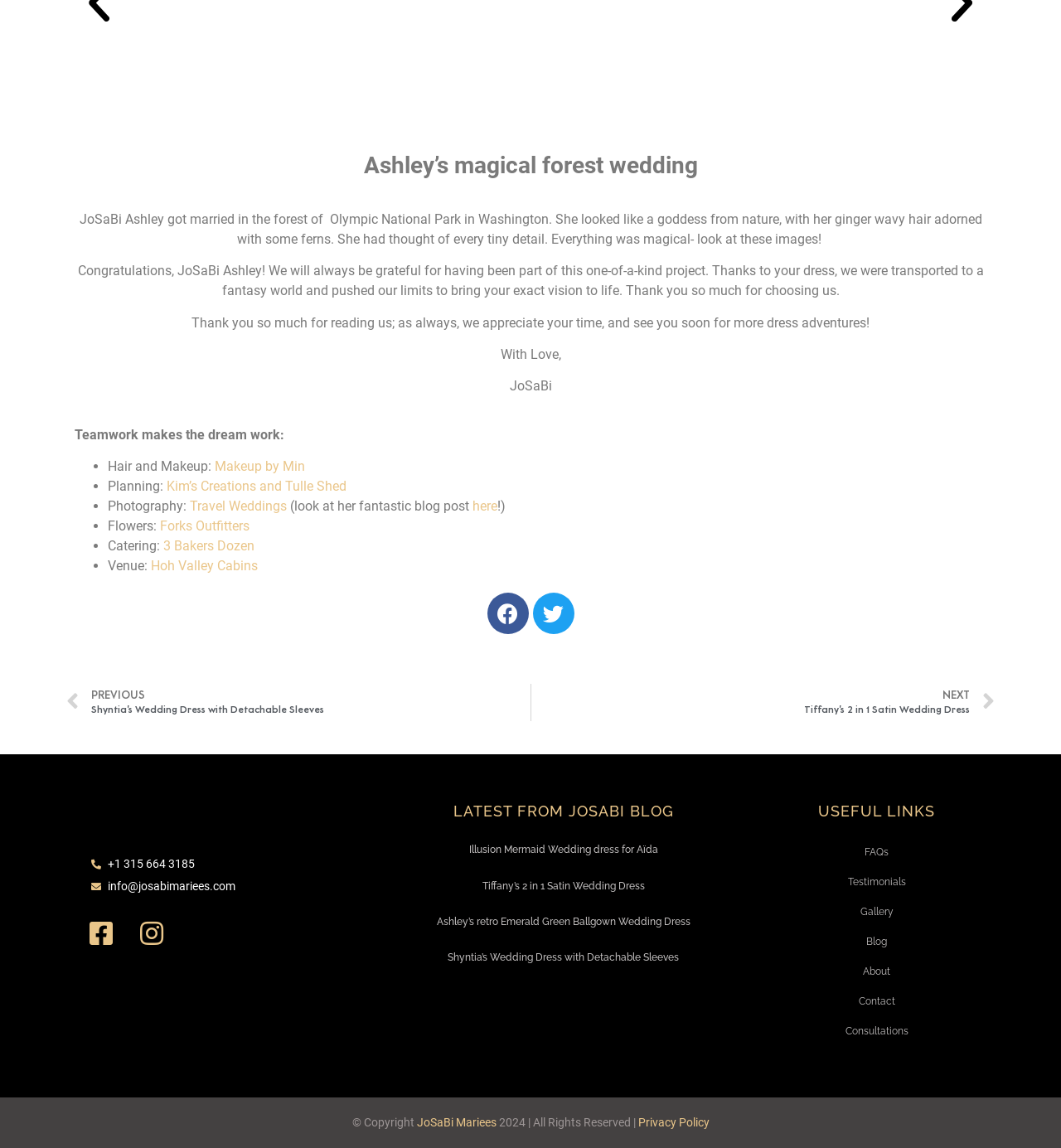What is the name of the photographer who took the wedding photos?
Please provide a single word or phrase as your answer based on the image.

Travel Weddings